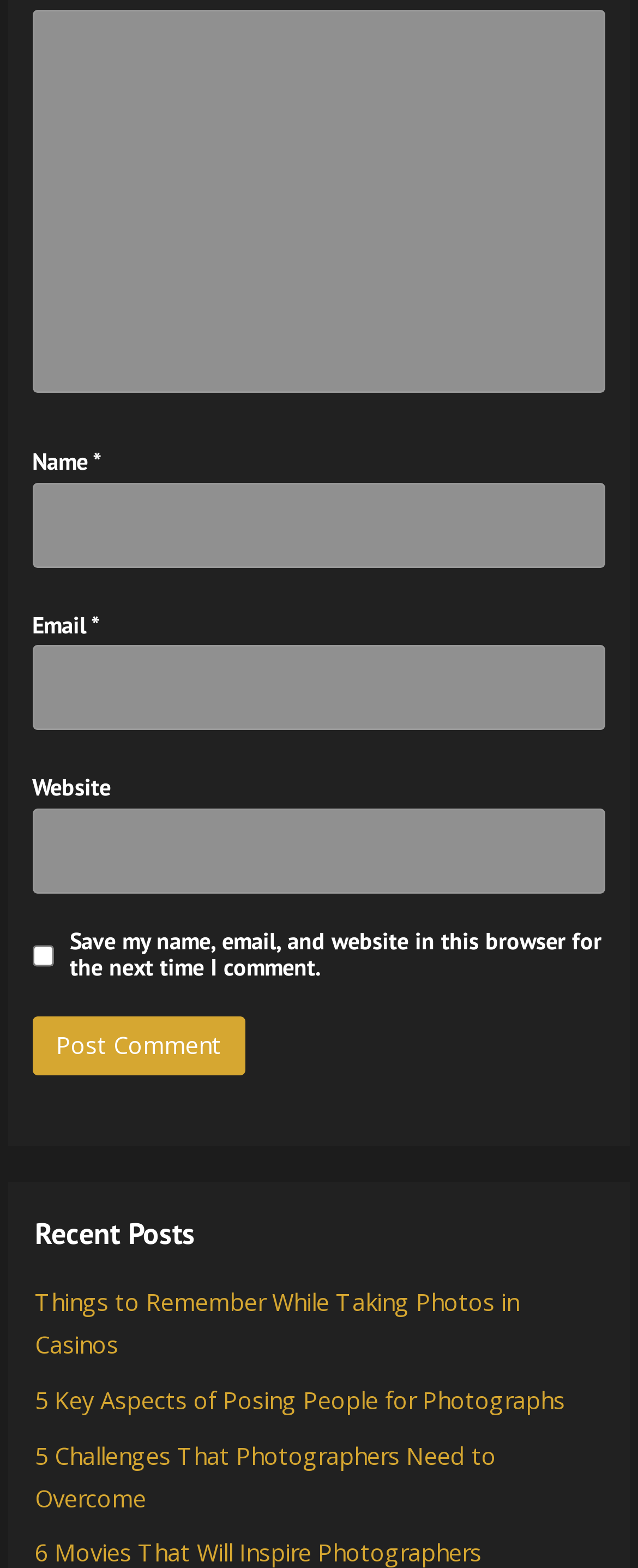Is the 'Save my name, email, and website in this browser for the next time I comment.' checkbox checked?
Based on the image, answer the question with as much detail as possible.

The 'Save my name, email, and website in this browser for the next time I comment.' checkbox is not checked because the checkbox element has the property 'checked: false'.